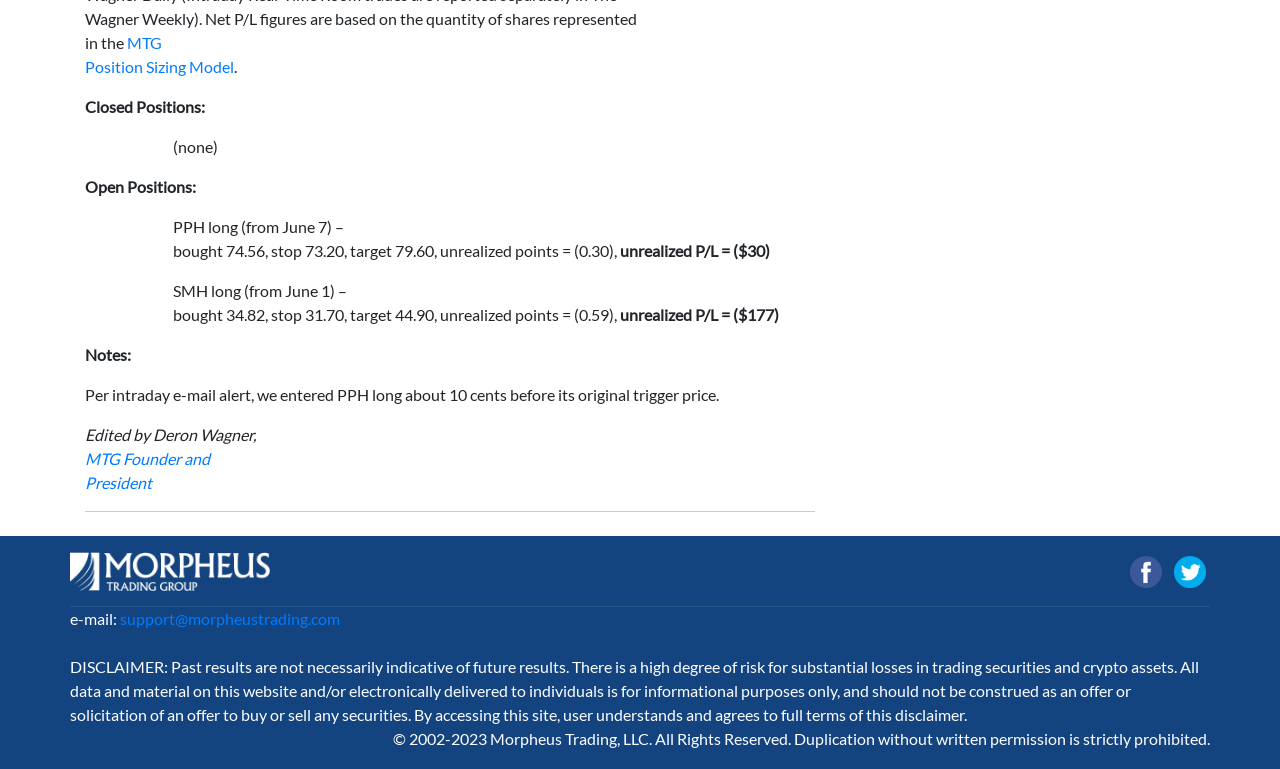Who edited the notes? Based on the image, give a response in one word or a short phrase.

Deron Wagner